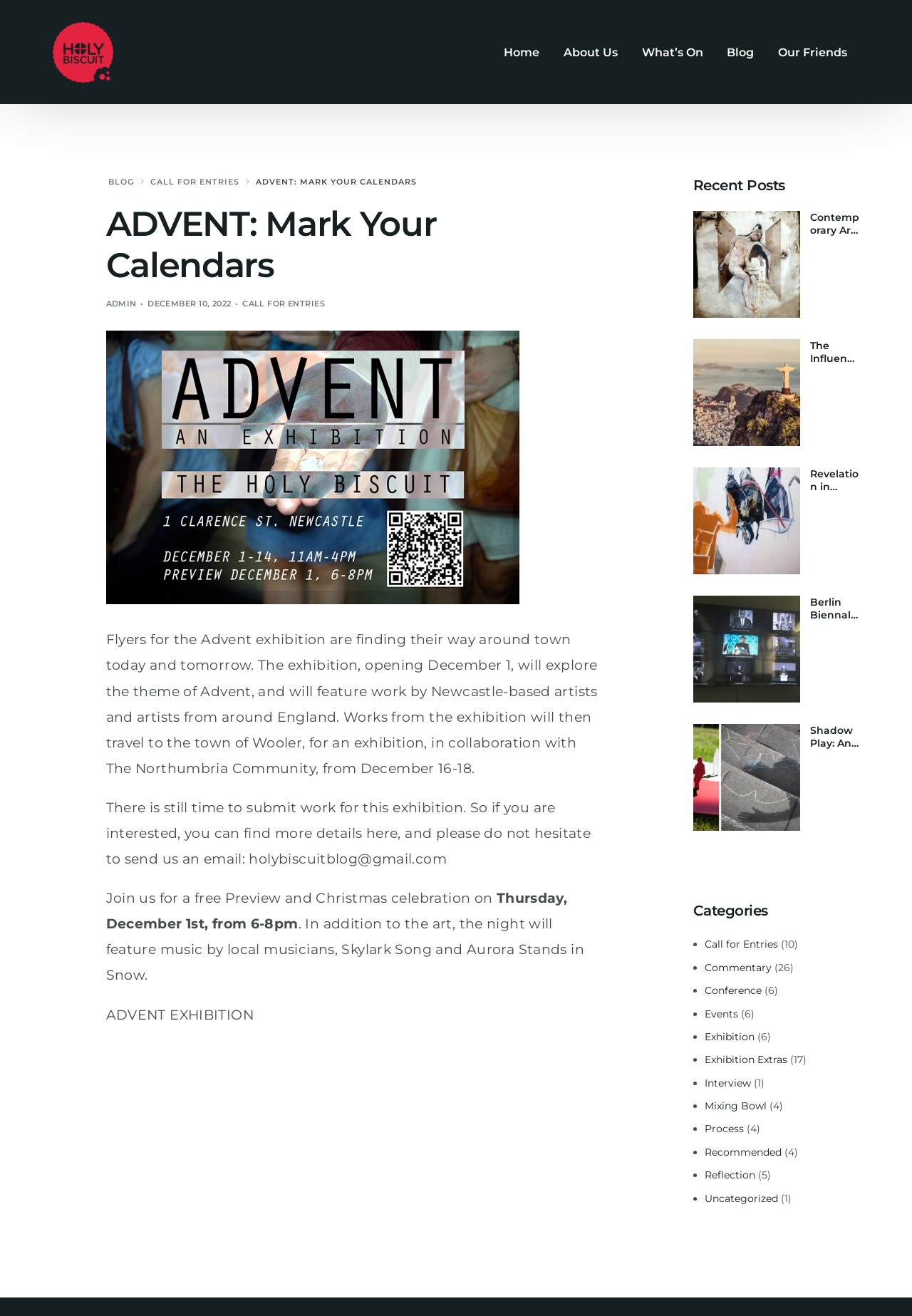Please identify the bounding box coordinates of the area that needs to be clicked to follow this instruction: "Explore the 'Call for Entries' category".

[0.773, 0.713, 0.853, 0.722]